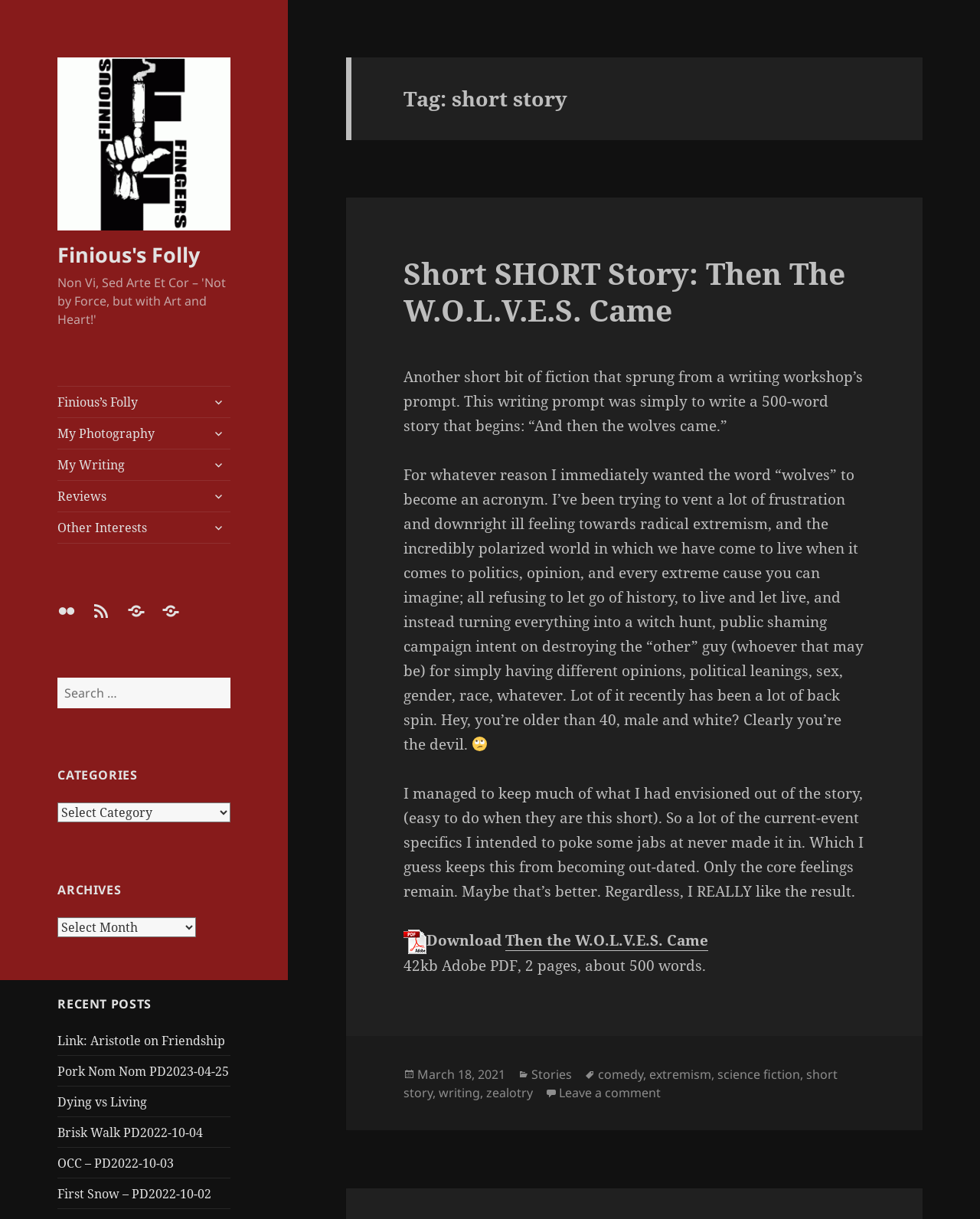Give a detailed account of the webpage.

The webpage is a blog post titled "Finious's Folly" with a focus on a short story. At the top, there is a link to "Finious's Folly" with an accompanying image. Below this, there are several links to other sections of the website, including "My Photography", "My Writing", "Reviews", and "Other Interests". 

To the right of these links, there are three social media links: "Finious on Flickr", "Subscribe via Feed", and "Subscribe via Email". Below these, there is a search bar with a button labeled "Search". 

The main content of the webpage is divided into several sections. The first section is a heading labeled "CATEGORIES" with a dropdown menu below it. The next section is a heading labeled "ARCHIVES" with another dropdown menu. 

The main article begins with a heading "Short SHORT Story: Then The W.O.L.V.E.S. Came" and is followed by a brief summary of the story. The story itself is a reflection on the author's frustration with radical extremism and the polarized world we live in. The author mentions that they wanted to poke fun at current events but decided to keep the story more general to avoid it becoming outdated. 

The article includes an image of a person shrugging and an Adobe Reader PDF icon with a link to download the story as a PDF. Below the article, there is a footer section with information about the post, including the date it was posted, categories, and tags. The tags include "comedy", "extremism", "science fiction", "short story", "writing", and "zealotry". There is also a link to leave a comment on the post.